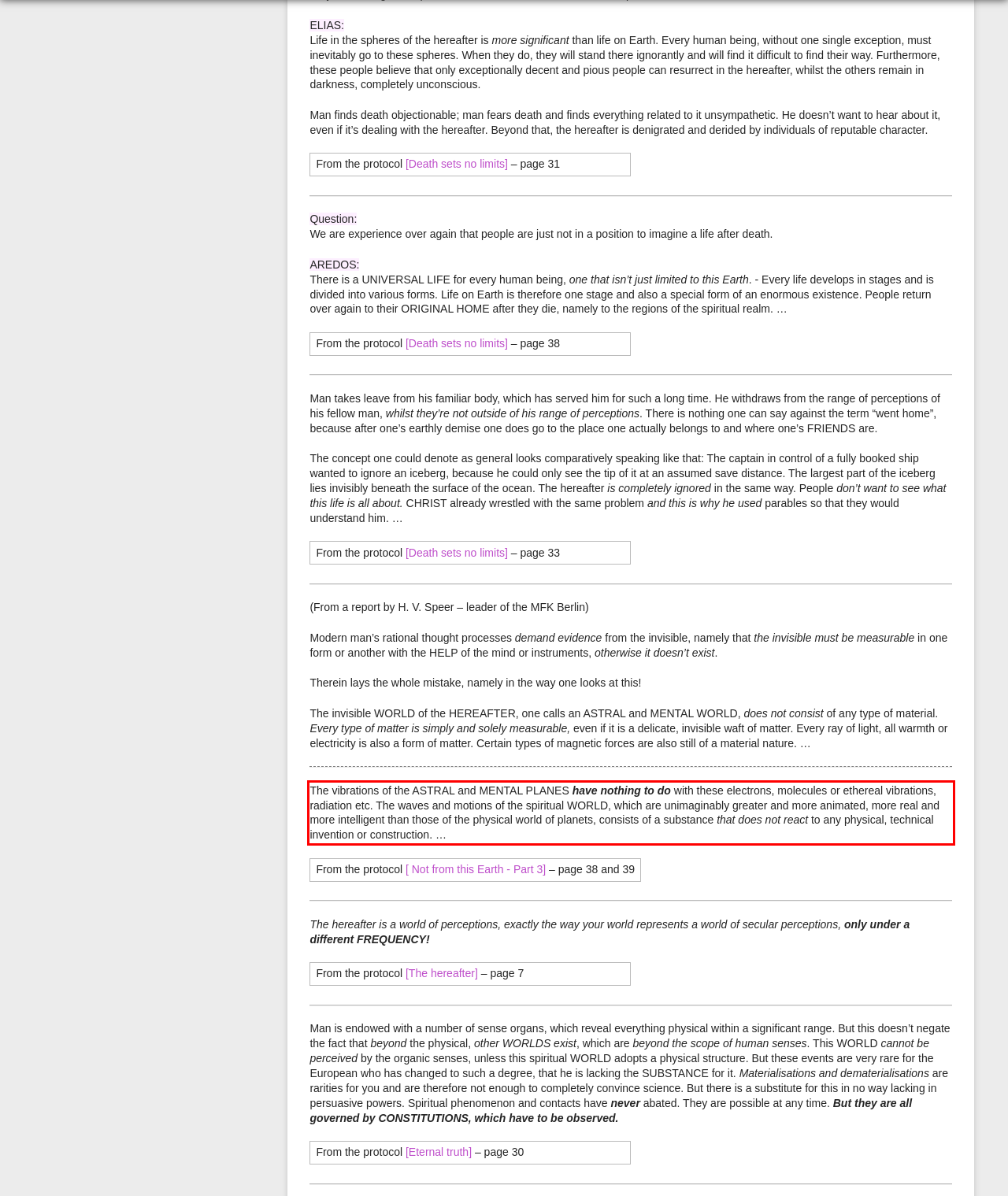You have a screenshot of a webpage with a red bounding box. Identify and extract the text content located inside the red bounding box.

The vibrations of the ASTRAL and MENTAL PLANES have nothing to do with these electrons, molecules or ethereal vibrations, radiation etc. The waves and motions of the spiritual WORLD, which are unimaginably greater and more animated, more real and more intelligent than those of the physical world of planets, consists of a substance that does not react to any physical, technical invention or construction. …